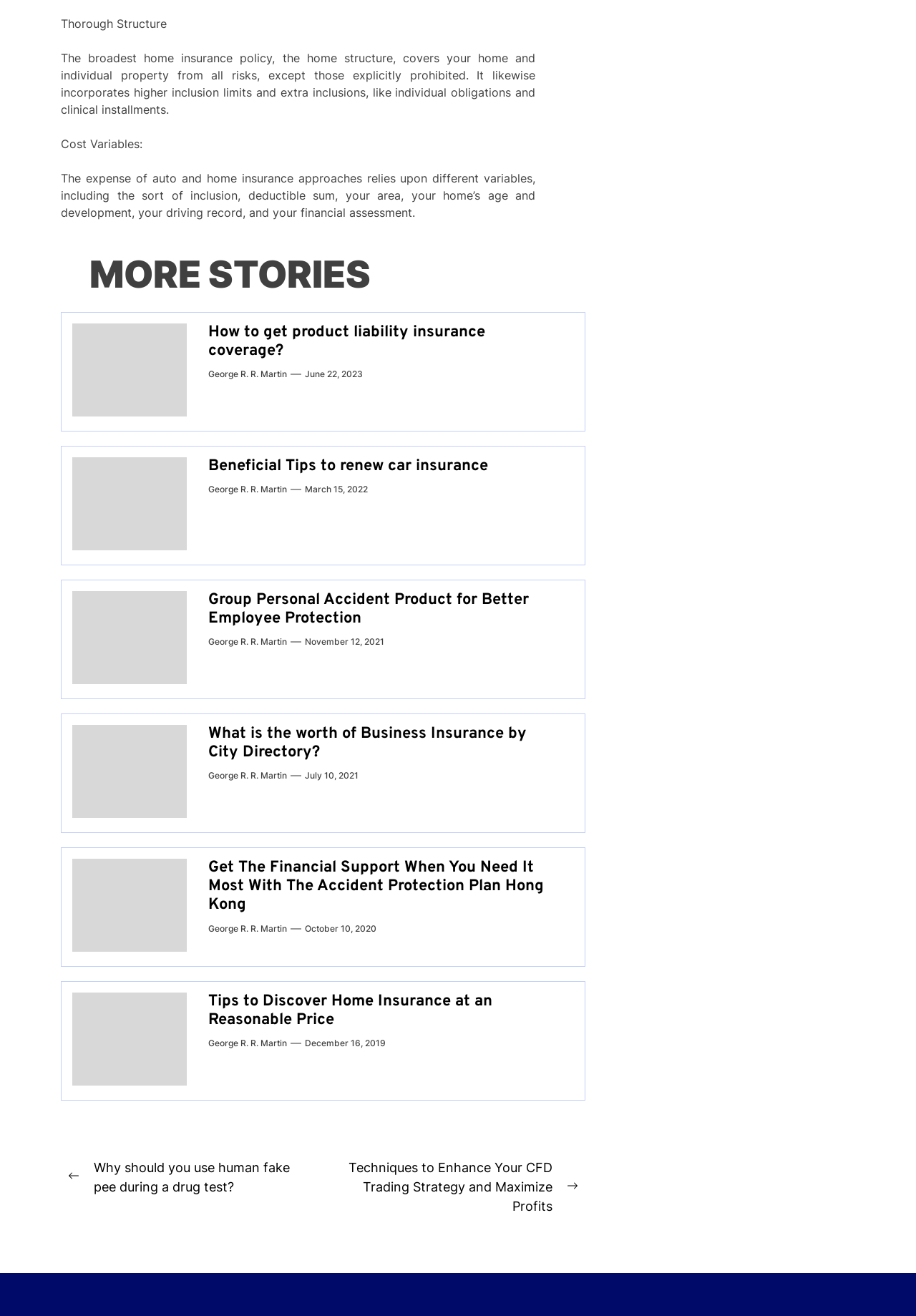Please determine the bounding box coordinates of the area that needs to be clicked to complete this task: 'Read more about 'How to get product liability insurance coverage?''. The coordinates must be four float numbers between 0 and 1, formatted as [left, top, right, bottom].

[0.227, 0.245, 0.53, 0.274]